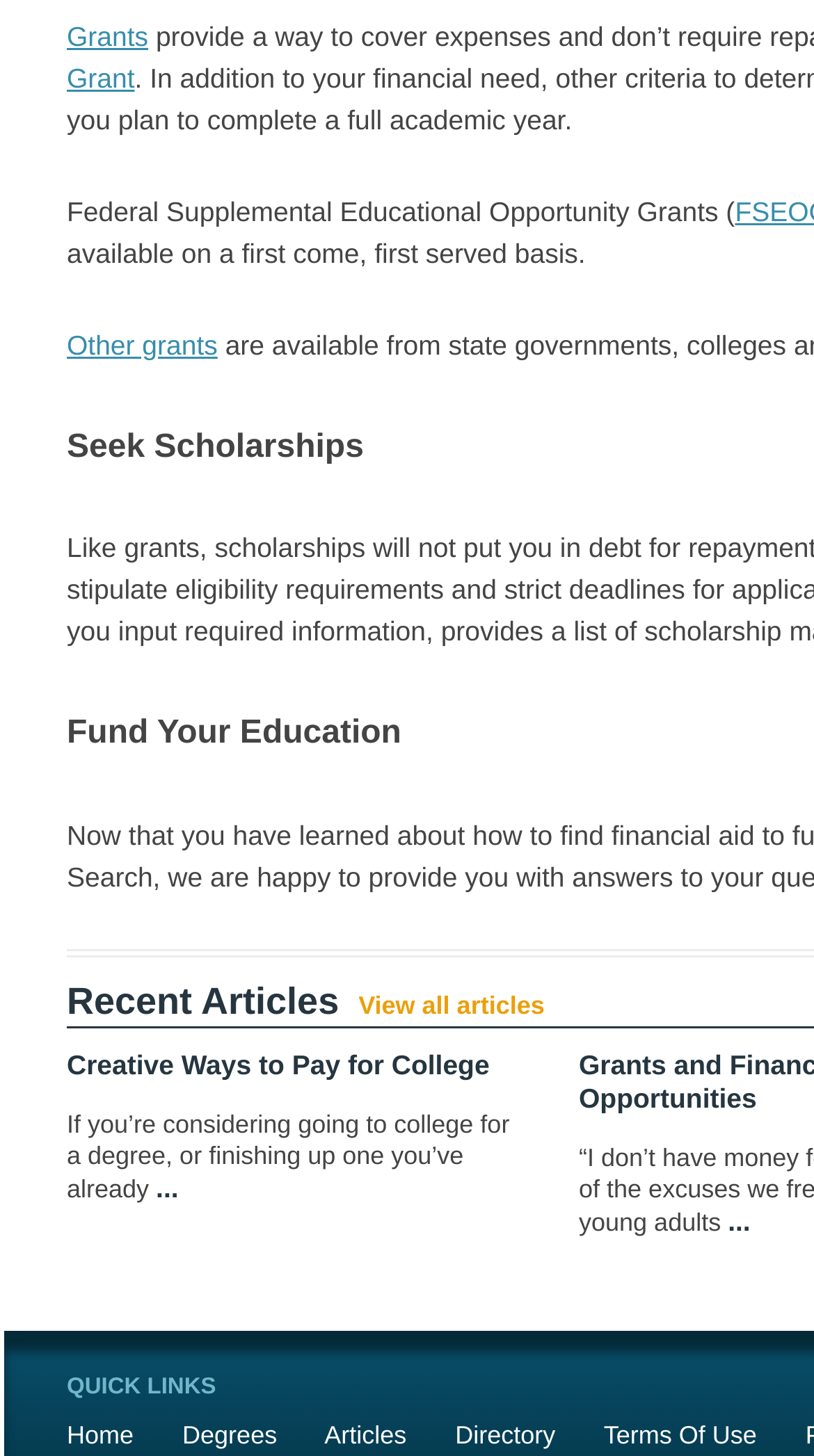Pinpoint the bounding box coordinates of the area that must be clicked to complete this instruction: "Read the article 'Creative Ways to Pay for College'".

[0.082, 0.72, 0.646, 0.743]